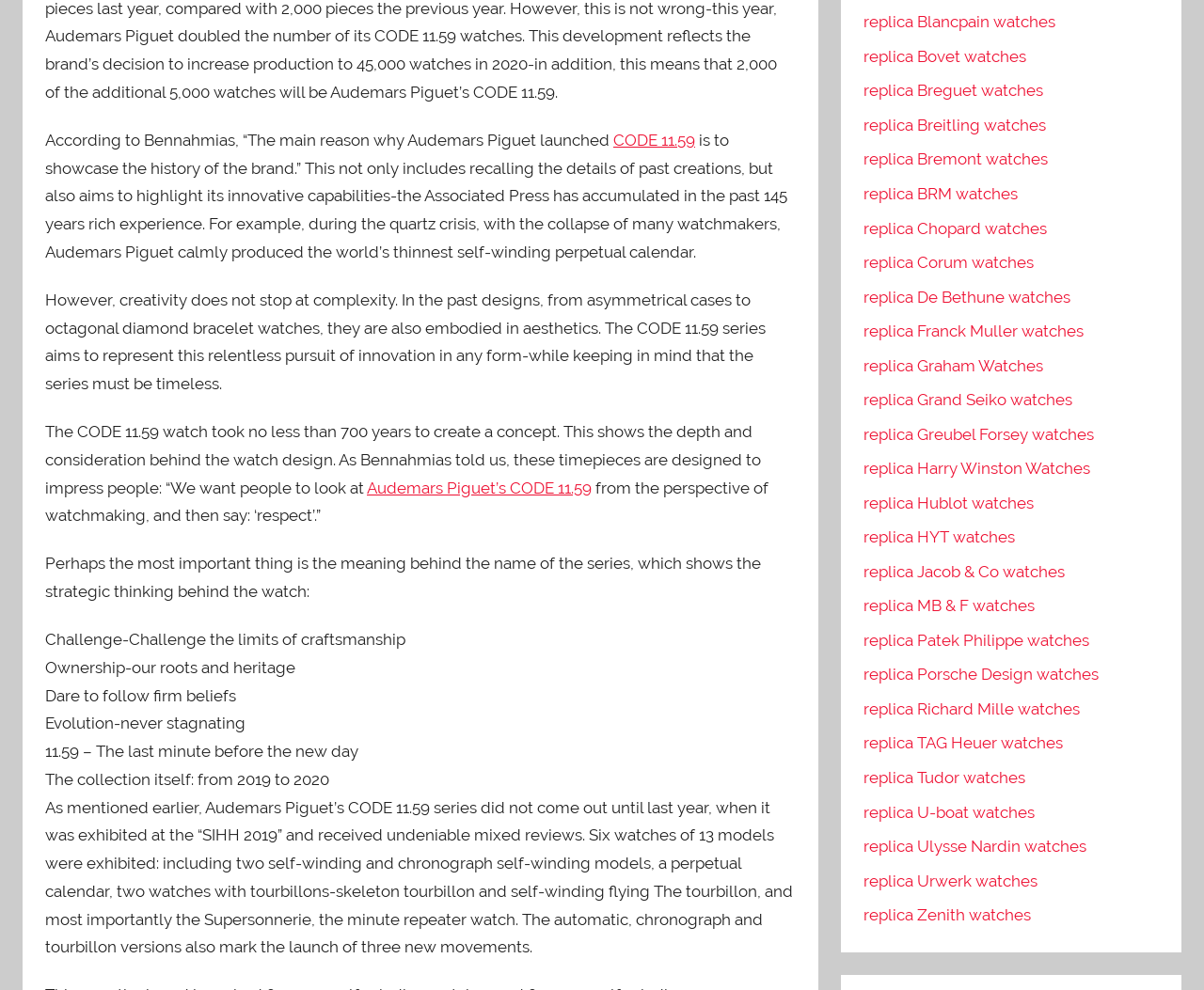Determine the bounding box coordinates of the region that needs to be clicked to achieve the task: "Explore replica Blancpain watches".

[0.717, 0.013, 0.876, 0.032]